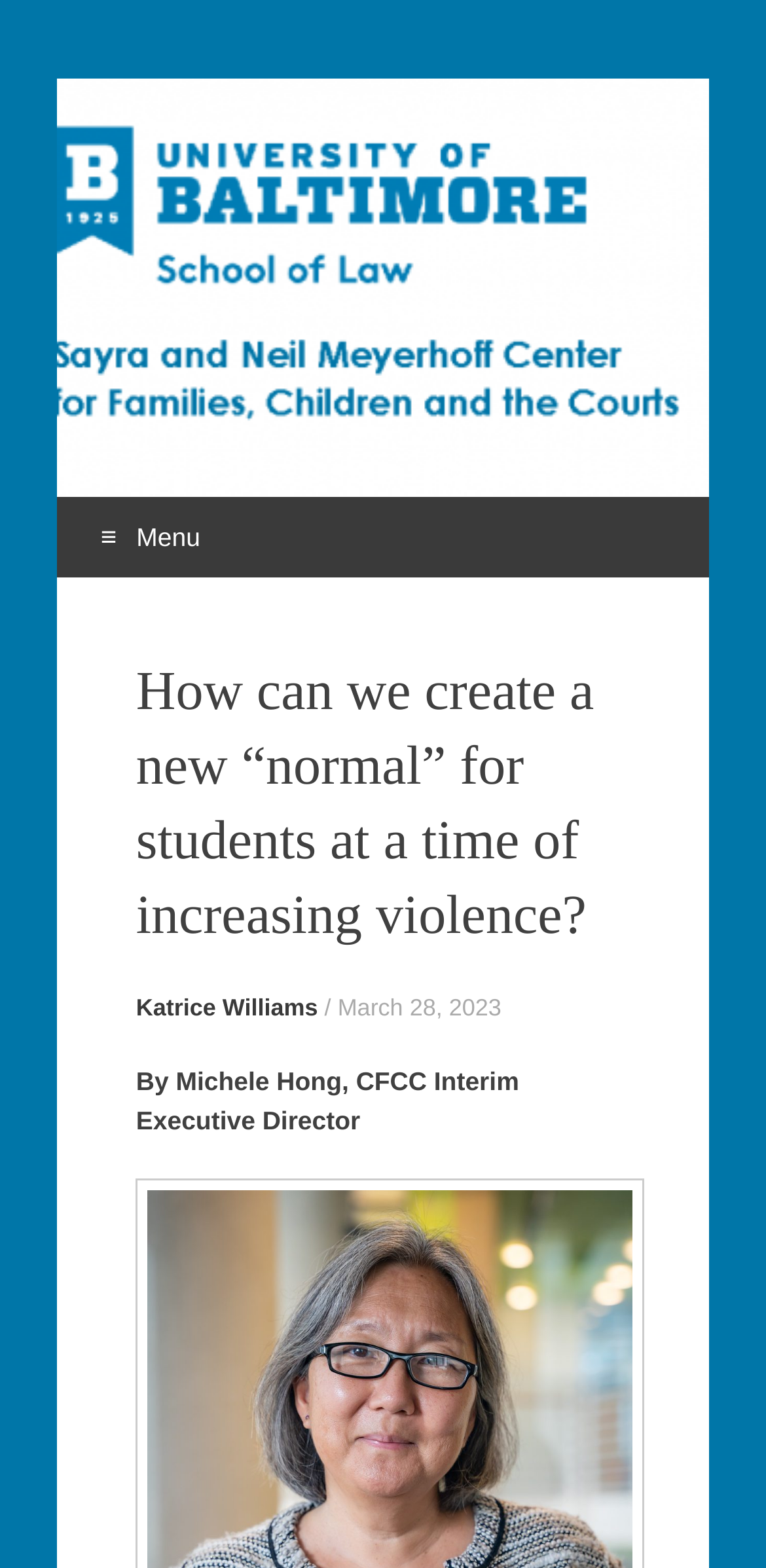Give a short answer using one word or phrase for the question:
What is the name of the center?

Sayra and Neil Meyerhoff Center